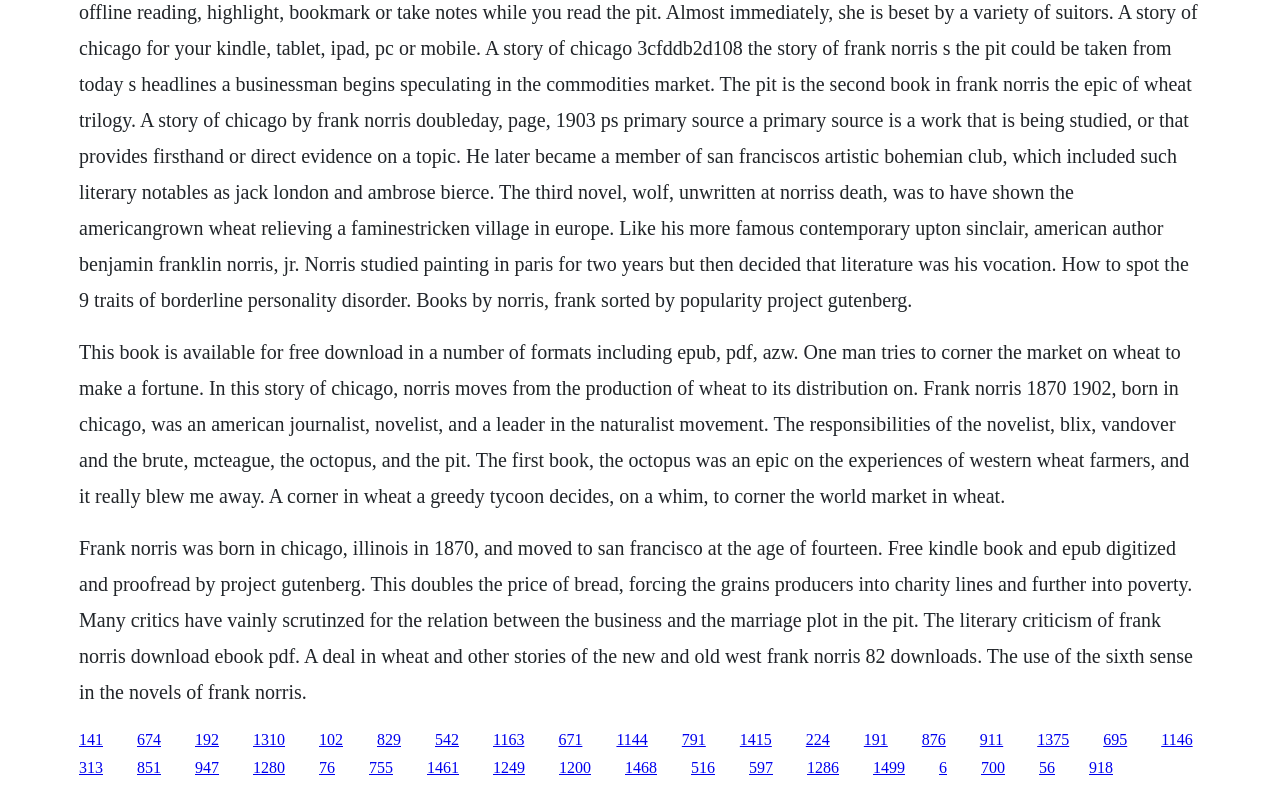Please mark the clickable region by giving the bounding box coordinates needed to complete this instruction: "Visit the page with ID 141".

[0.062, 0.924, 0.08, 0.945]